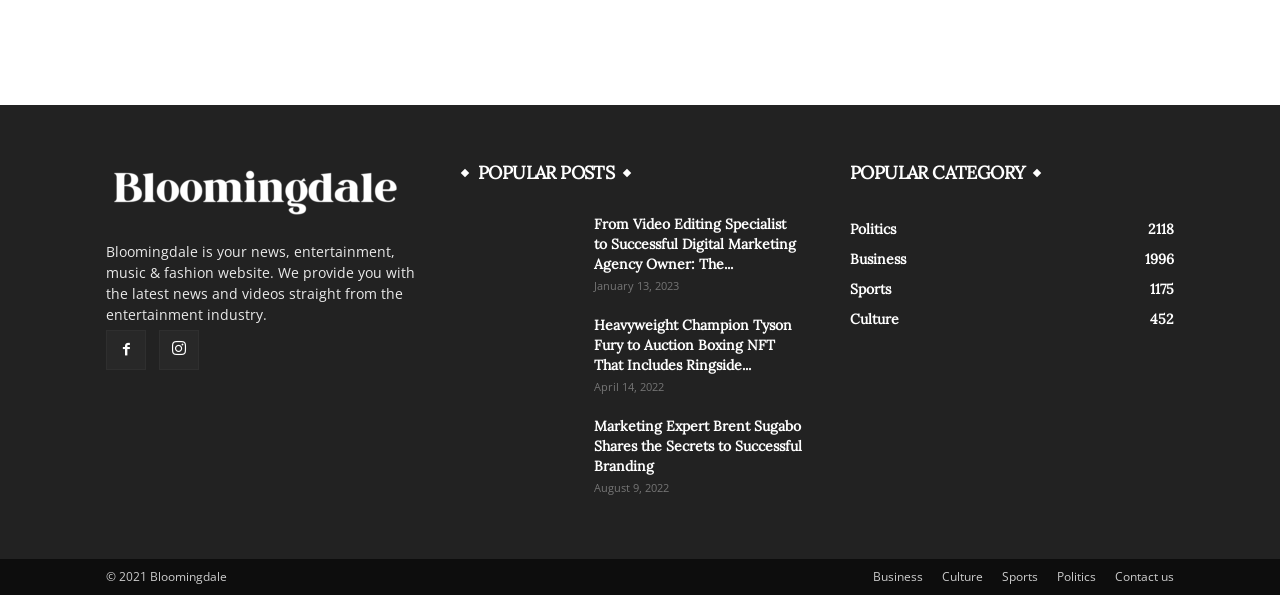Show the bounding box coordinates for the element that needs to be clicked to execute the following instruction: "Contact us". Provide the coordinates in the form of four float numbers between 0 and 1, i.e., [left, top, right, bottom].

[0.871, 0.955, 0.917, 0.985]